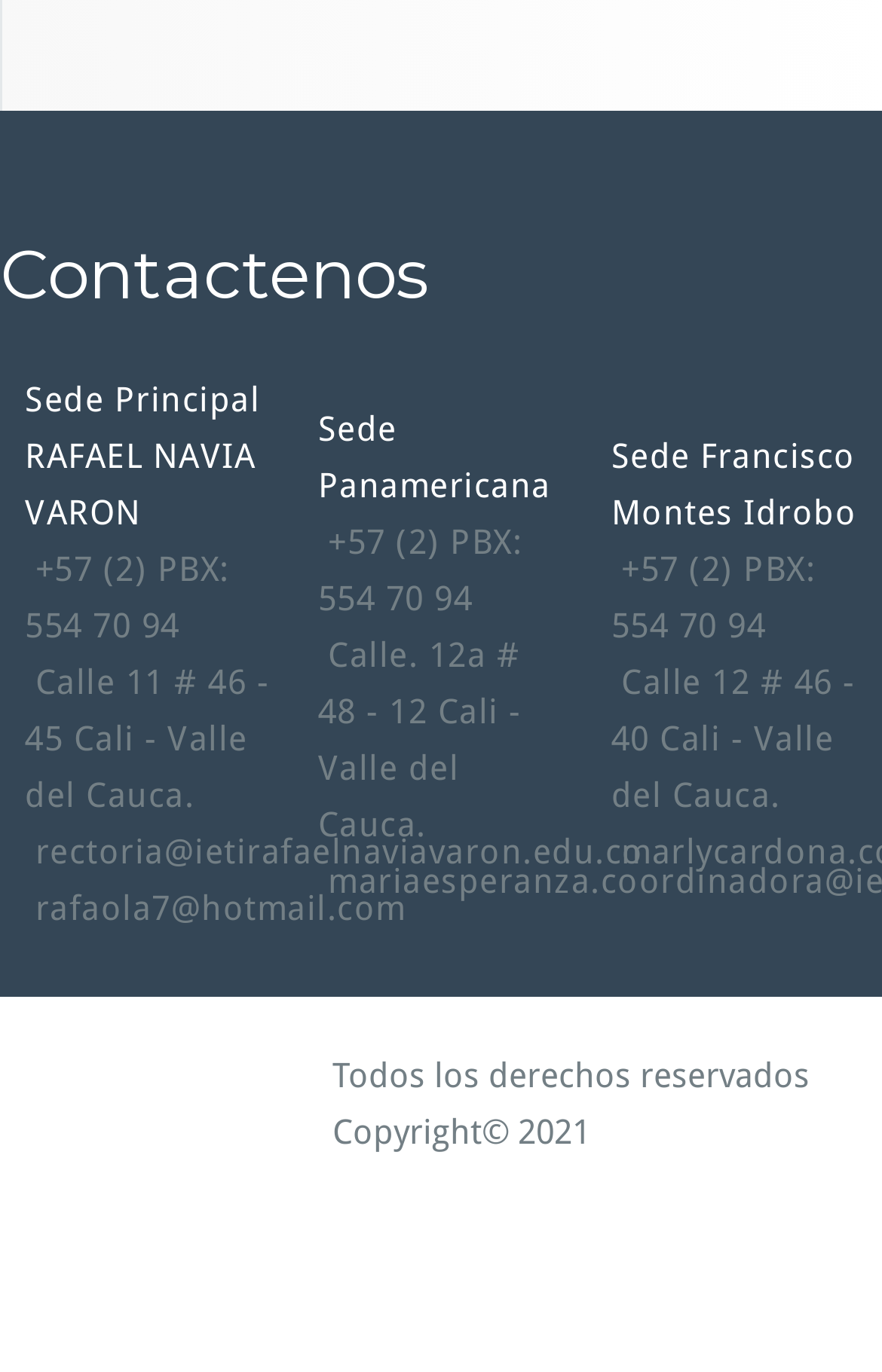Locate the bounding box coordinates of the element that should be clicked to fulfill the instruction: "Check the copyright information".

[0.377, 0.769, 0.918, 0.84]